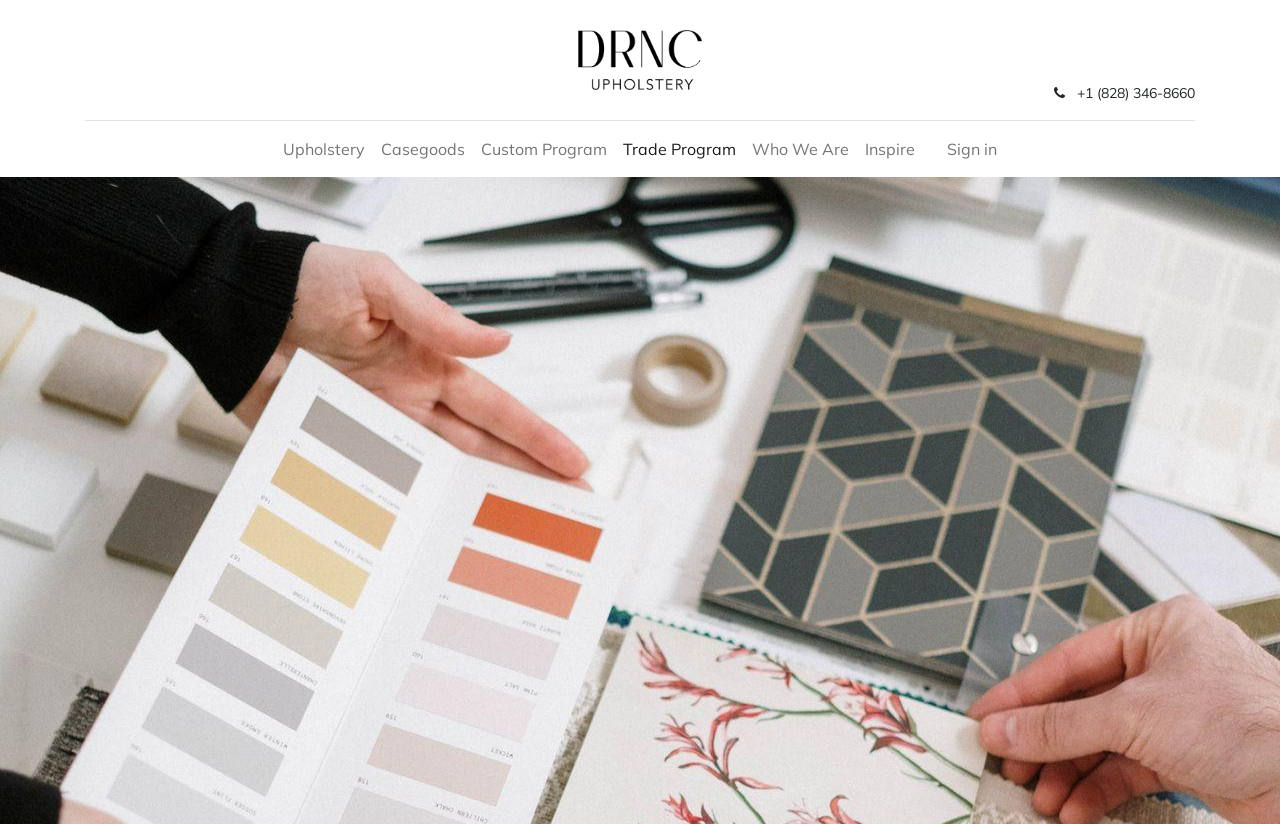What is the phone number on the webpage? Refer to the image and provide a one-word or short phrase answer.

+1 (828) 346-8660